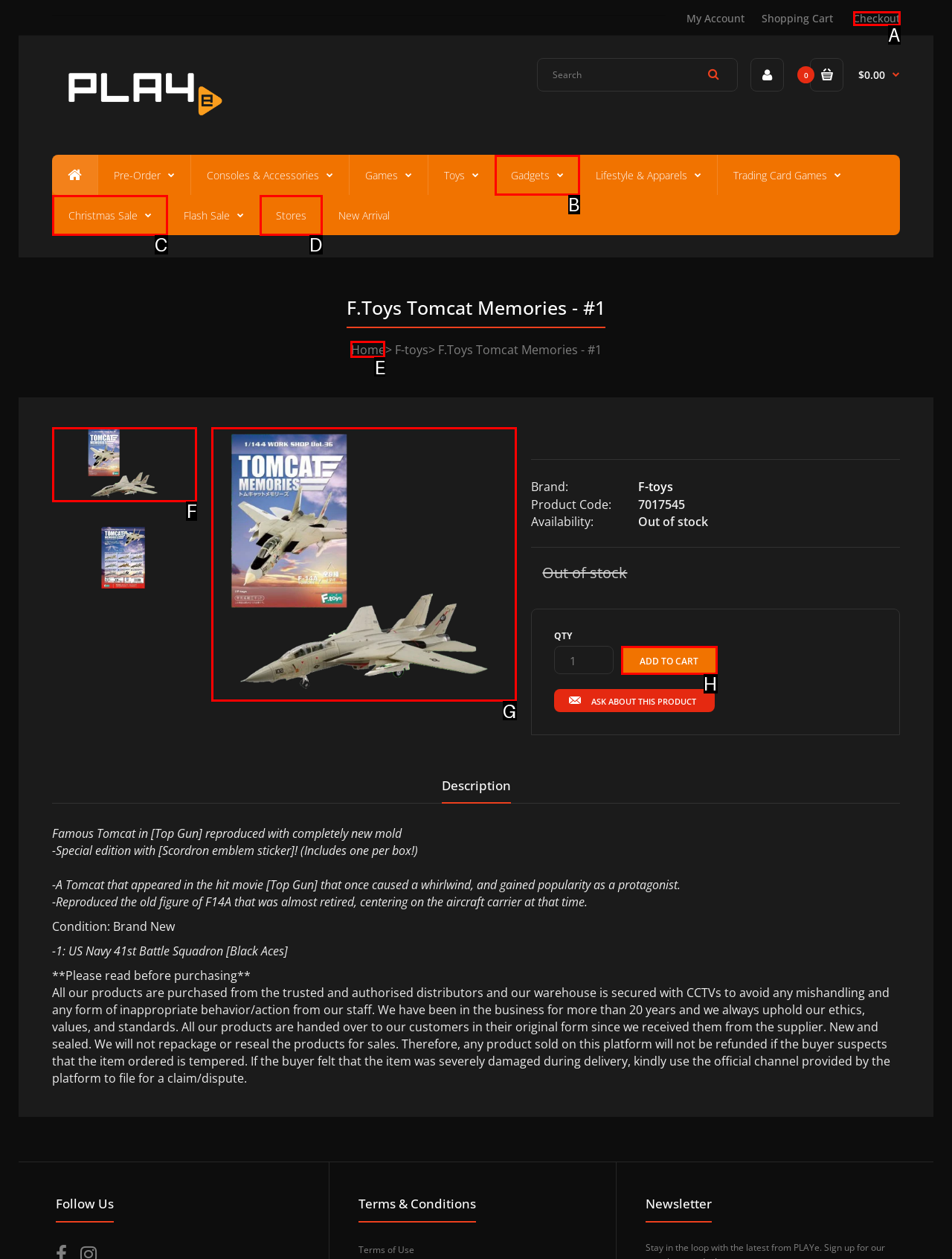Match the description: parent_node: QTY value="Add to cart" to one of the options shown. Reply with the letter of the best match.

H